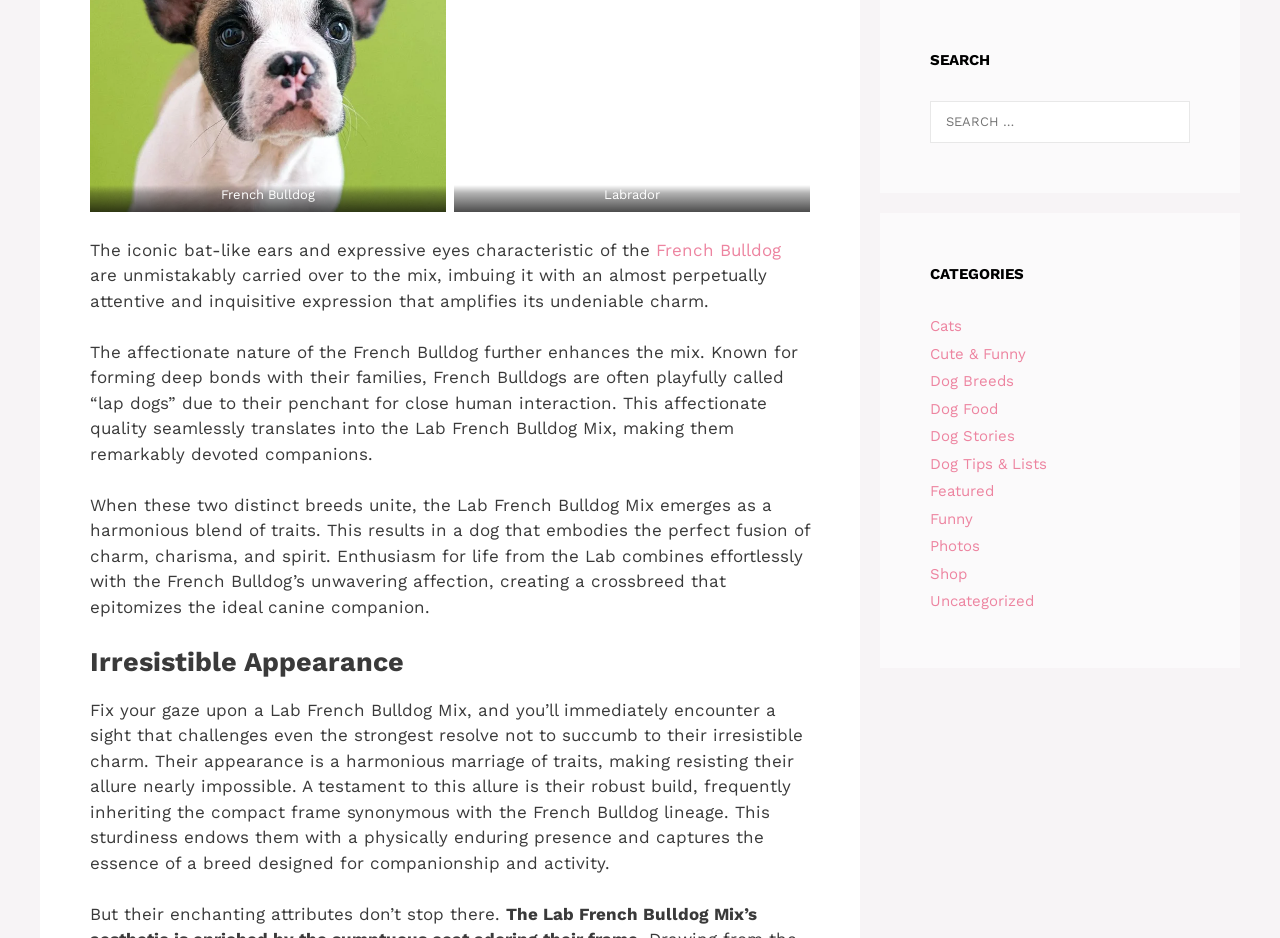Please identify the bounding box coordinates of the element I need to click to follow this instruction: "View photos".

[0.727, 0.573, 0.766, 0.592]